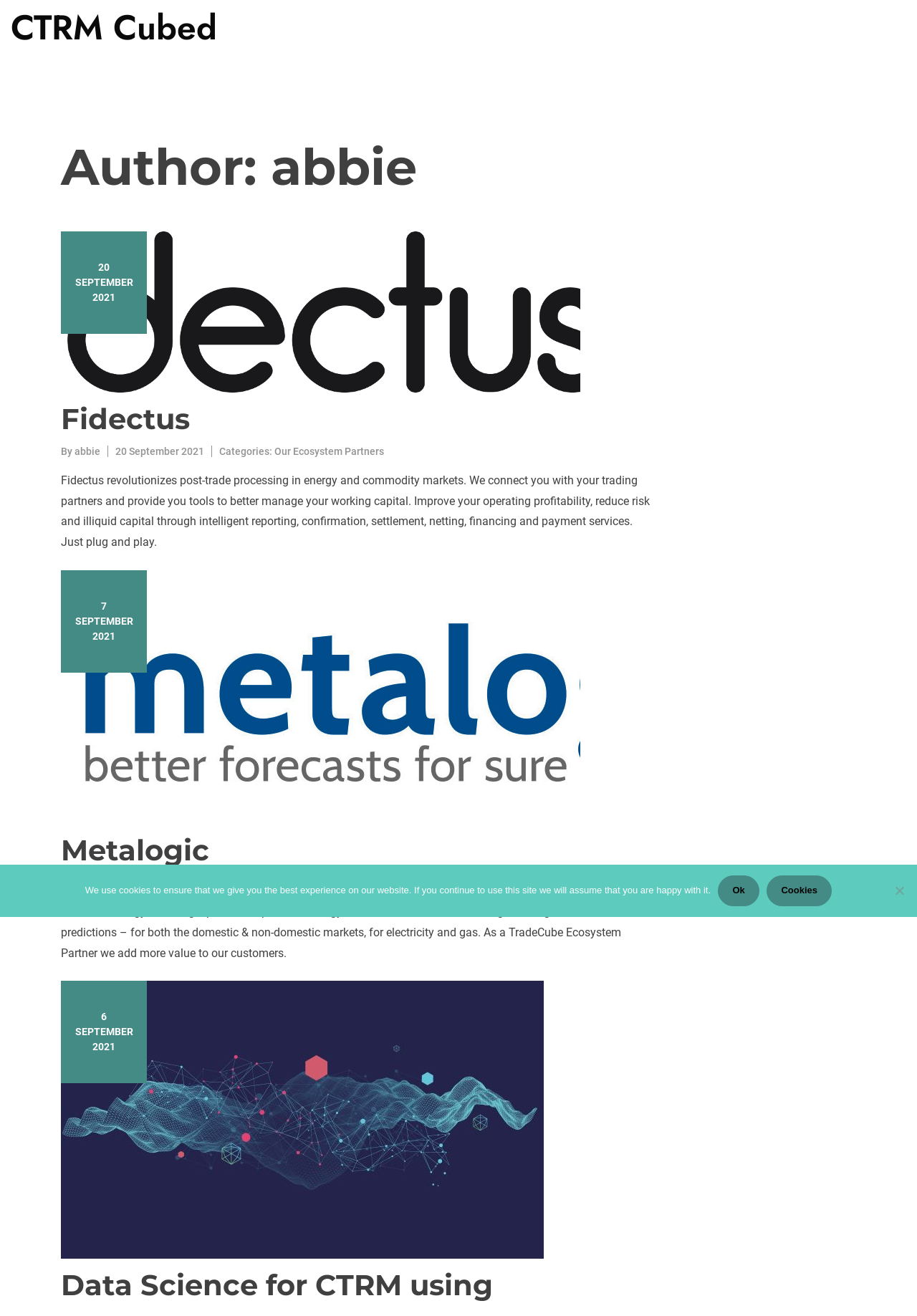Please identify the bounding box coordinates of the element that needs to be clicked to execute the following command: "Read the article about Fidectus". Provide the bounding box using four float numbers between 0 and 1, formatted as [left, top, right, bottom].

[0.066, 0.176, 0.711, 0.433]